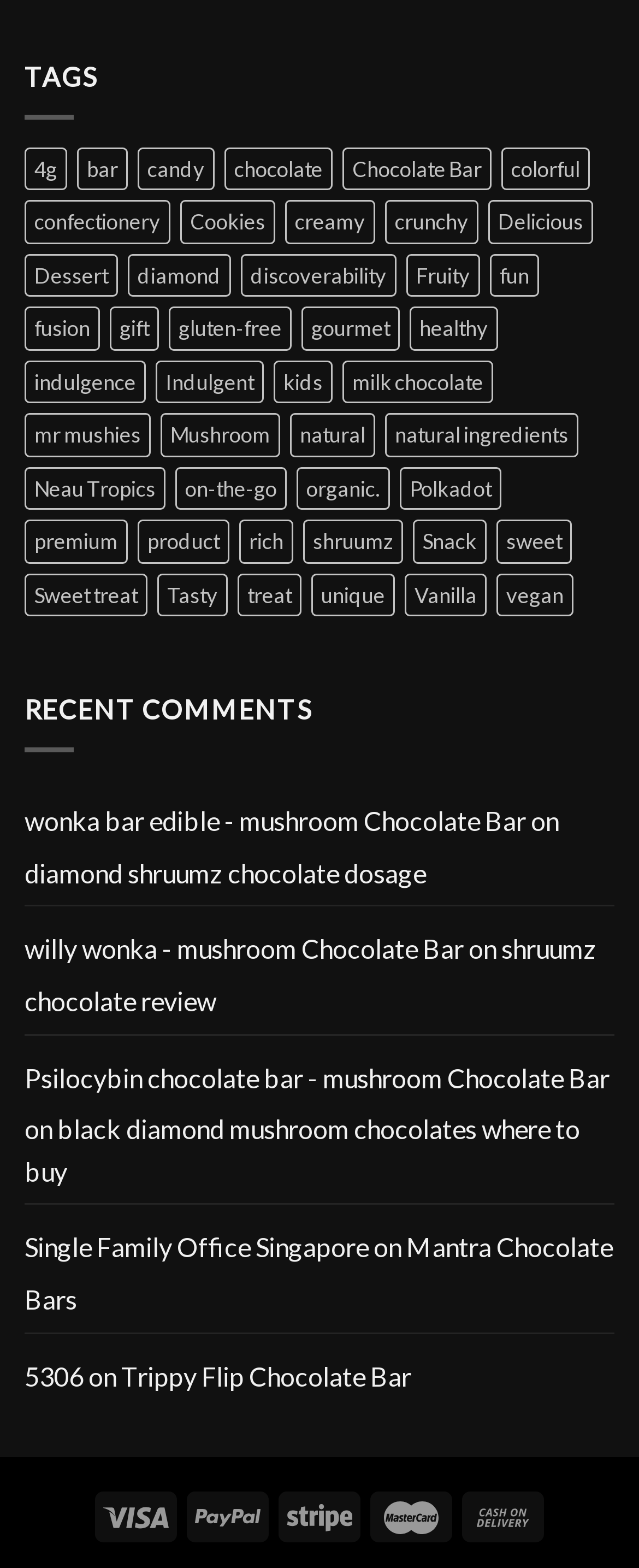What is the category with the most products?
Relying on the image, give a concise answer in one word or a brief phrase.

Snack